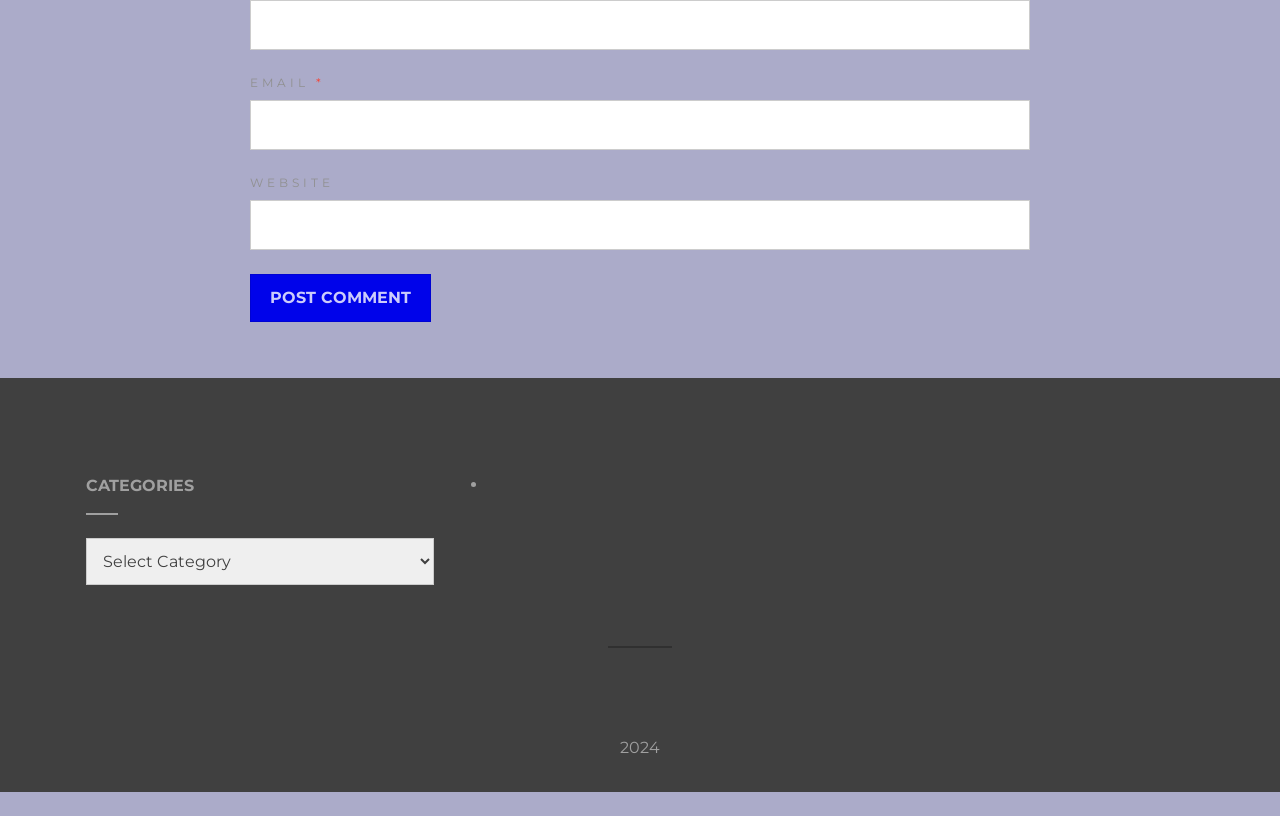Please identify the bounding box coordinates of the element I should click to complete this instruction: 'Input your email'. The coordinates should be given as four float numbers between 0 and 1, like this: [left, top, right, bottom].

[0.195, 0.123, 0.805, 0.184]